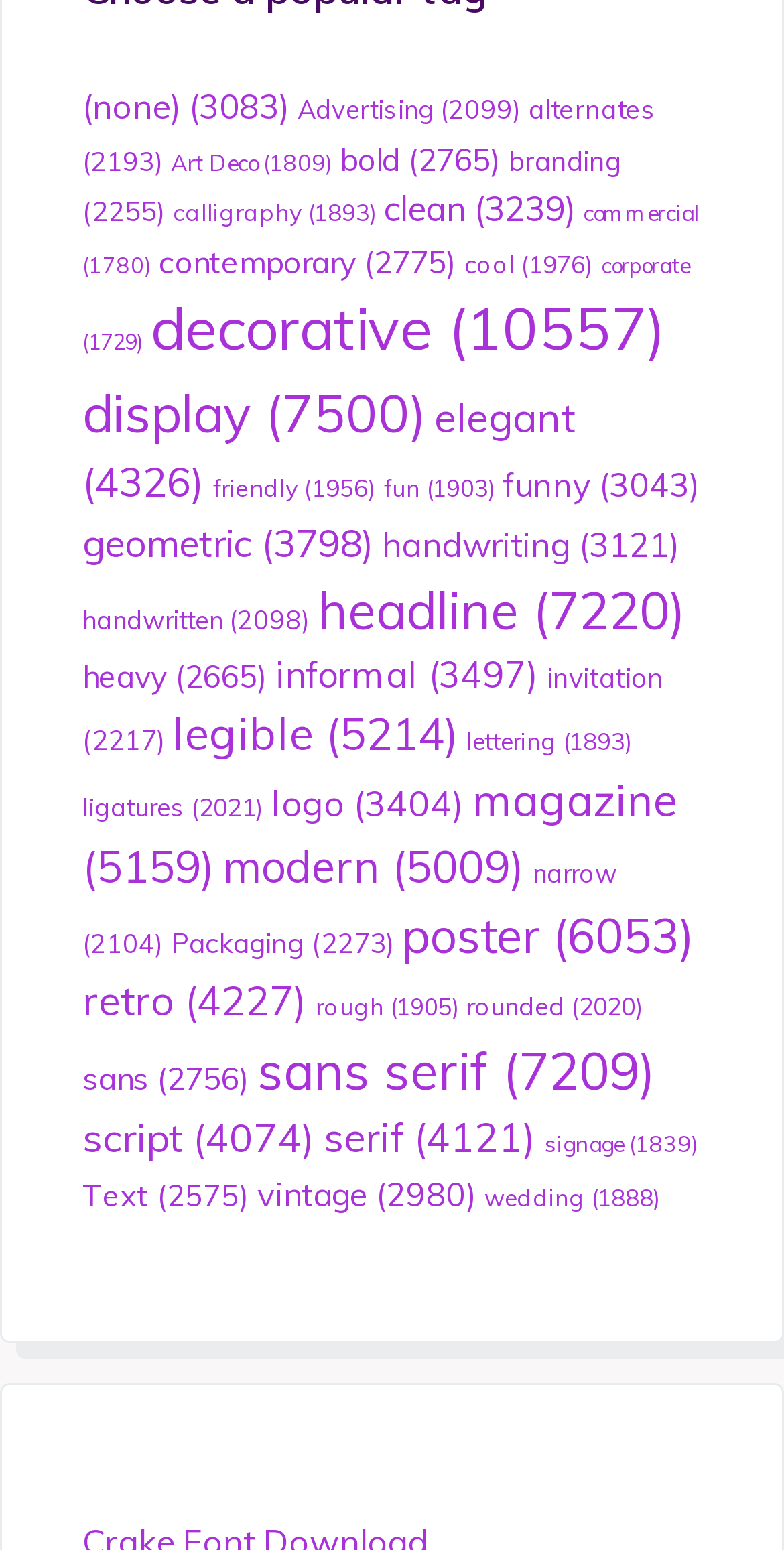Find the bounding box coordinates of the element's region that should be clicked in order to follow the given instruction: "click on Advertising". The coordinates should consist of four float numbers between 0 and 1, i.e., [left, top, right, bottom].

[0.379, 0.059, 0.664, 0.08]